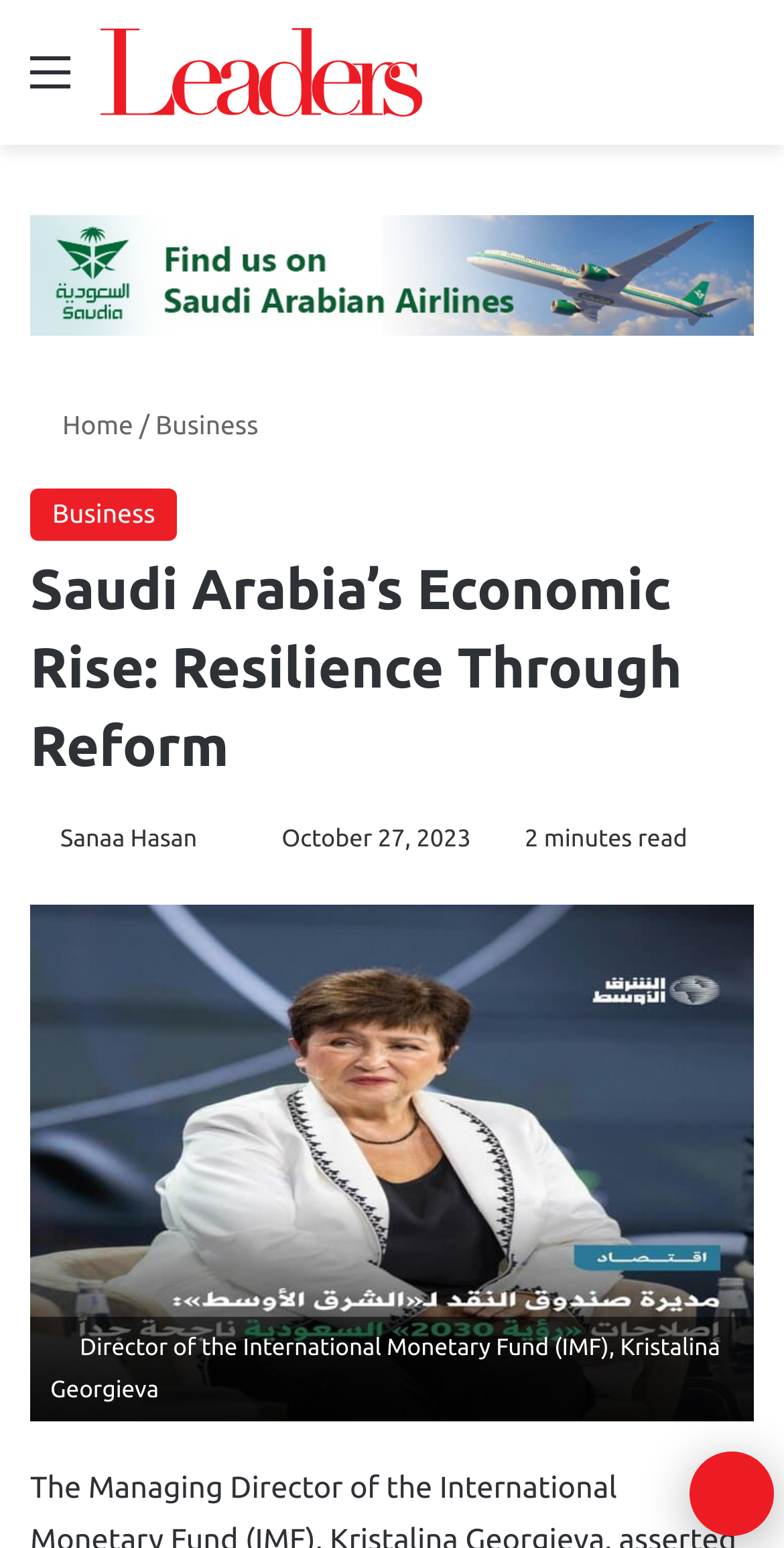Locate the bounding box coordinates of the segment that needs to be clicked to meet this instruction: "Click on 'Back'".

None